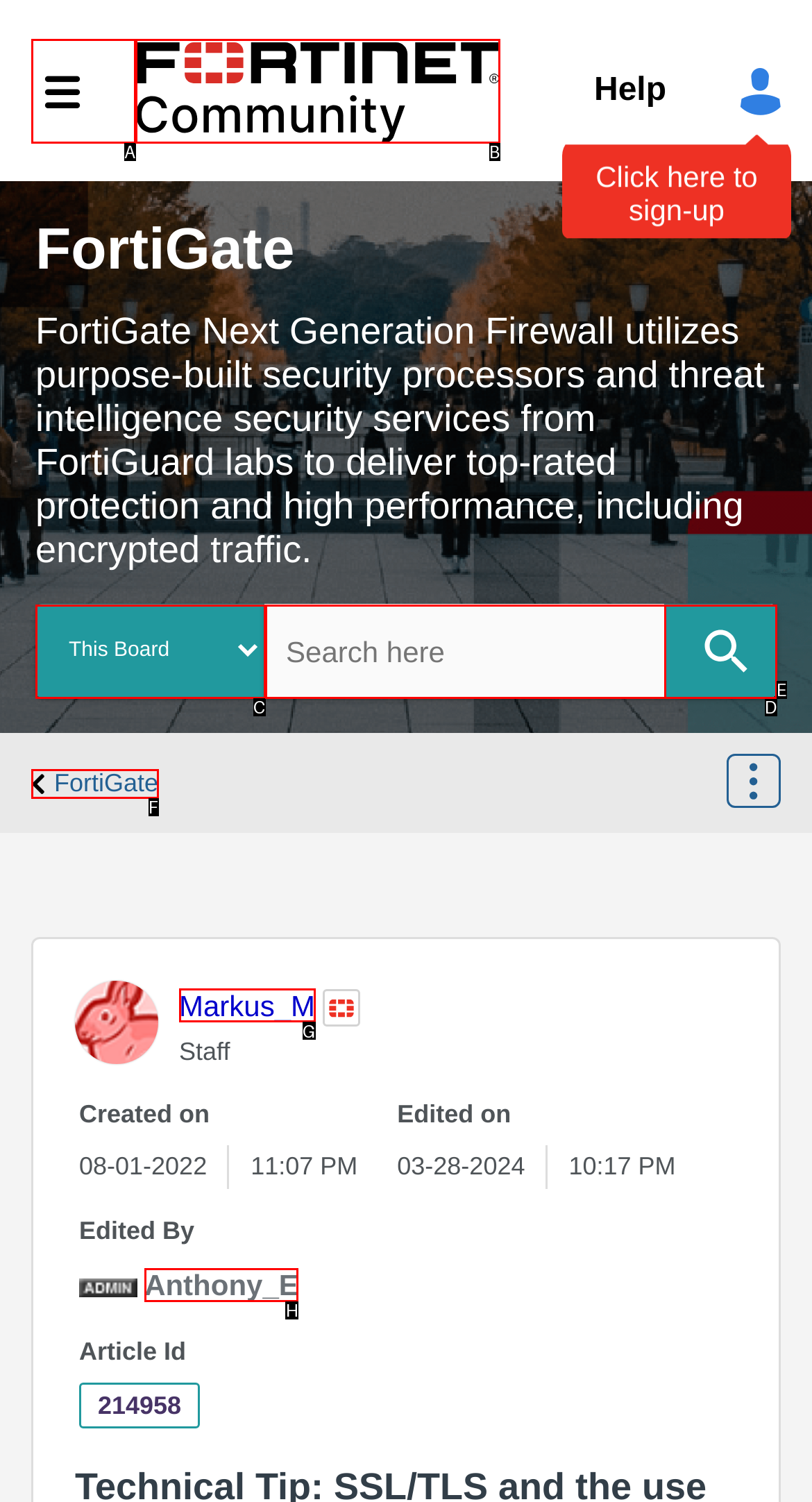Find the HTML element that matches the description provided: Fortinet Community
Answer using the corresponding option letter.

B